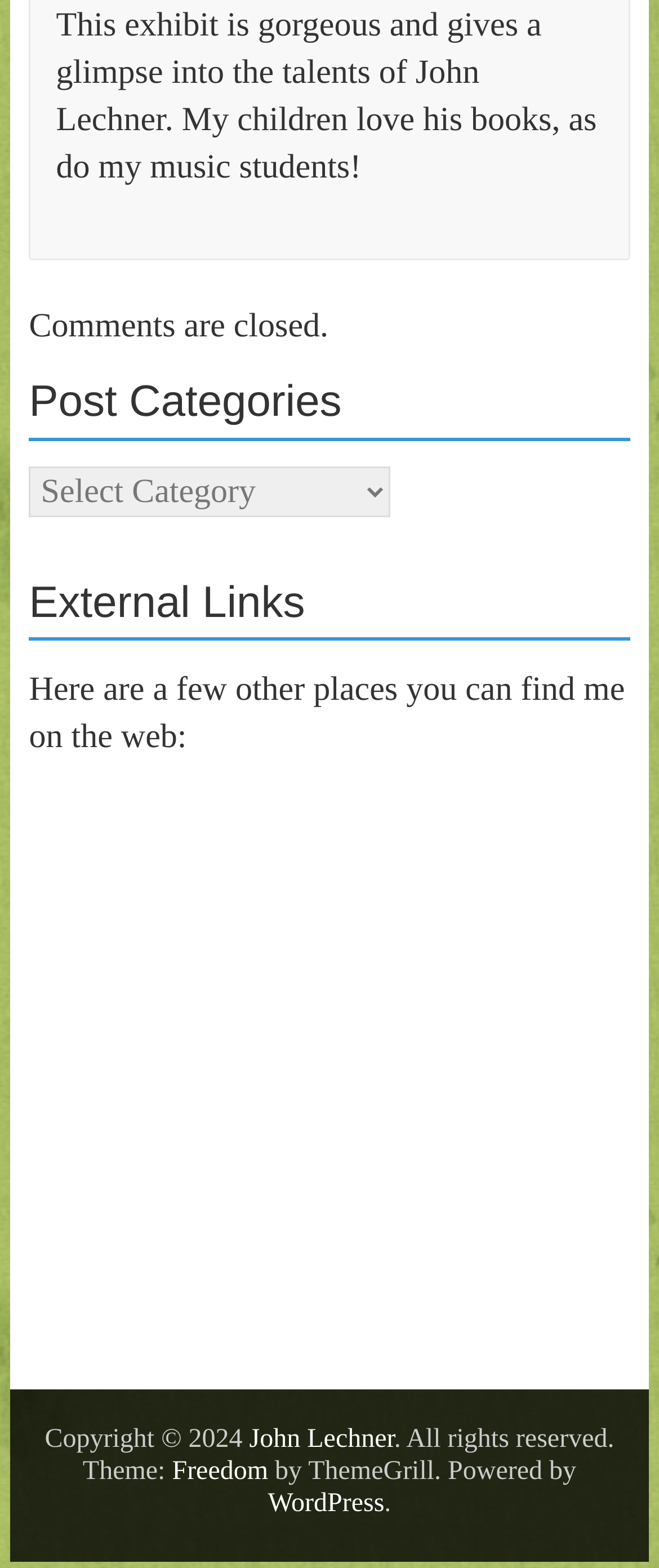What is the theme of the webpage?
From the image, provide a succinct answer in one word or a short phrase.

Freedom